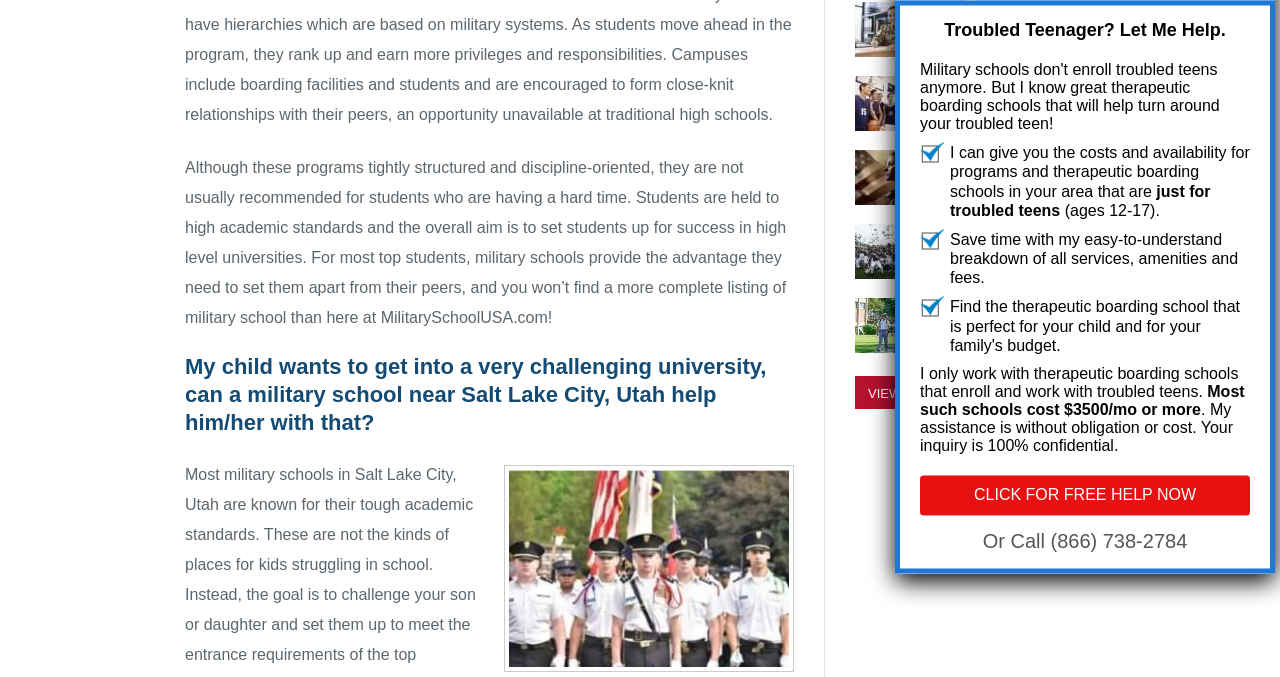What can be done by clicking the 'CLICK FOR FREE HELP NOW' button?
Kindly offer a detailed explanation using the data available in the image.

The button element with the text 'CLICK FOR FREE HELP NOW' and the link element with the same text suggest that clicking this button will provide free help or assistance to the user.